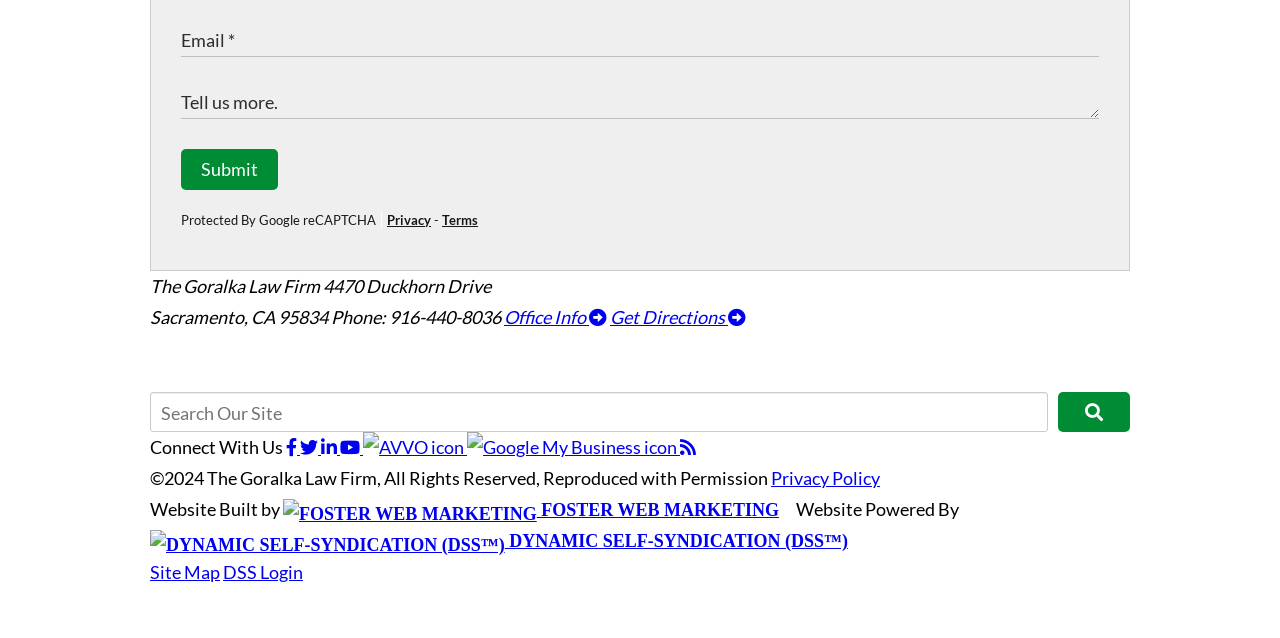What is the name of the law firm?
Please respond to the question with a detailed and thorough explanation.

I found the name of the law firm by looking at the StaticText element with the text 'The Goralka Law Firm' located at [0.117, 0.509, 0.25, 0.543] within the group element at [0.117, 0.5, 0.883, 0.596].